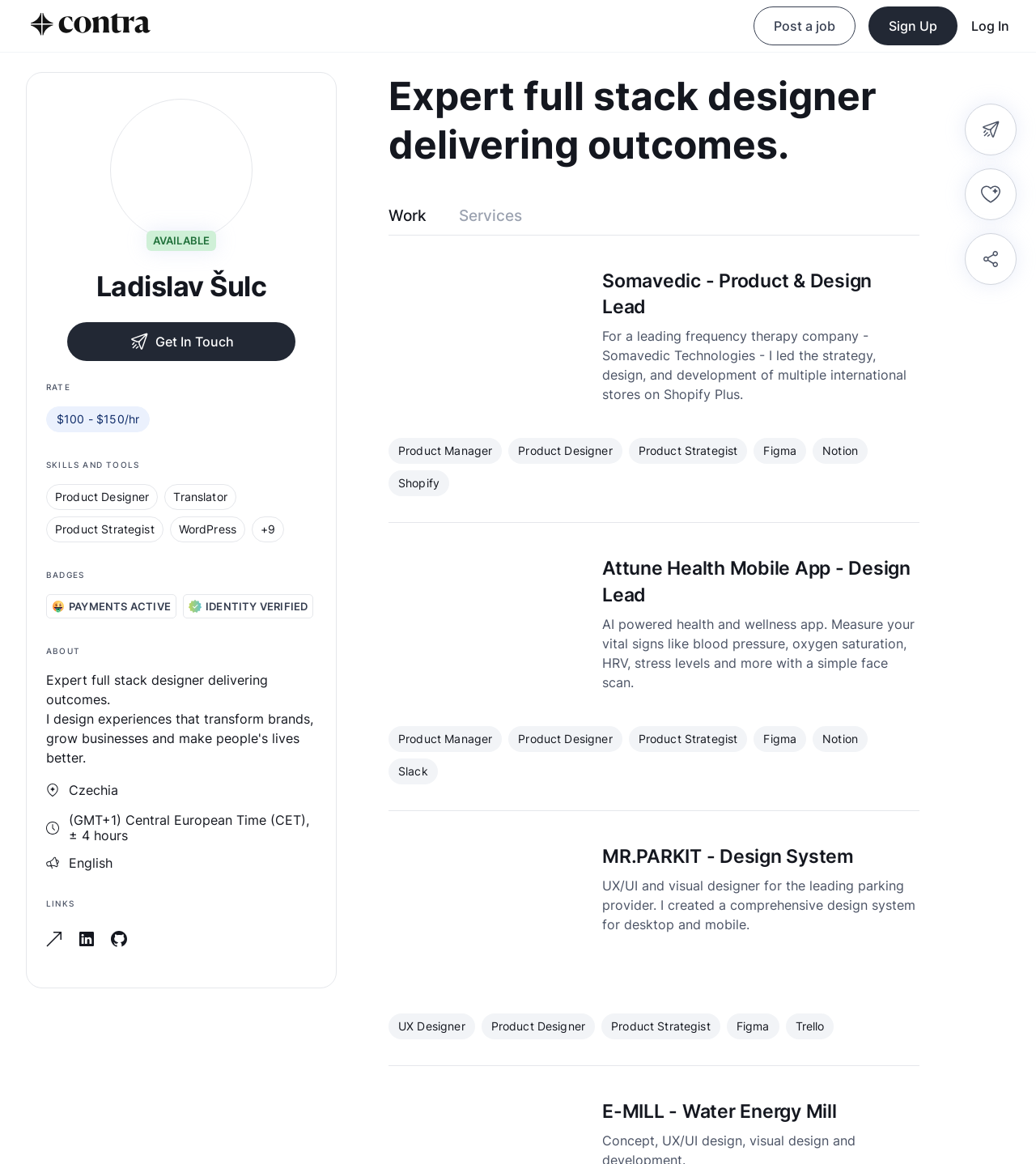Please find the bounding box coordinates of the element's region to be clicked to carry out this instruction: "Sign In".

None